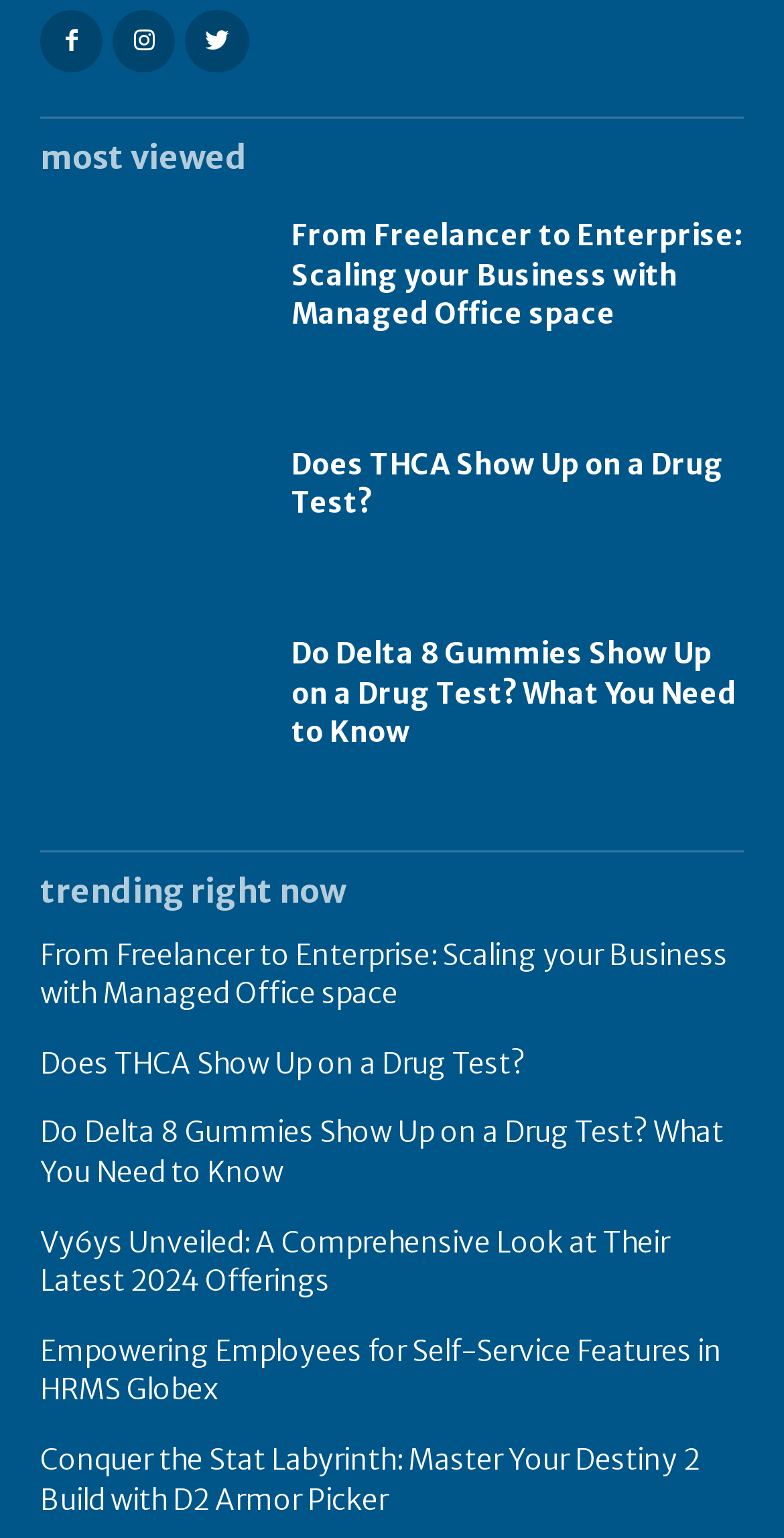Identify the bounding box coordinates of the clickable region to carry out the given instruction: "Click on the link 'Conquer the Stat Labyrinth: Master Your Destiny 2 Build with D2 Armor Picker'".

[0.051, 0.937, 0.949, 0.988]